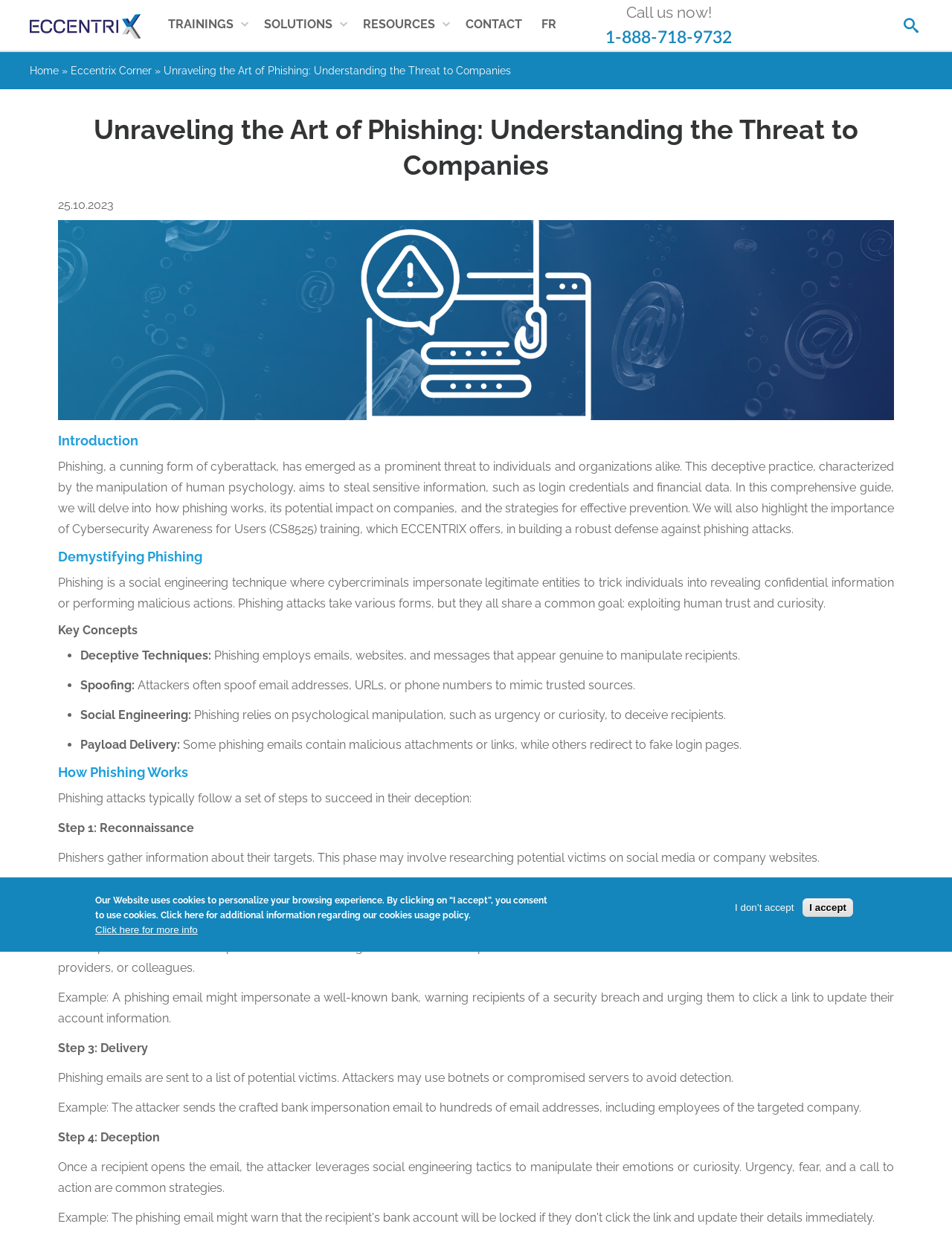Determine the bounding box coordinates for the element that should be clicked to follow this instruction: "View the 'Eccentrix Corner' page". The coordinates should be given as four float numbers between 0 and 1, in the format [left, top, right, bottom].

[0.074, 0.052, 0.159, 0.062]